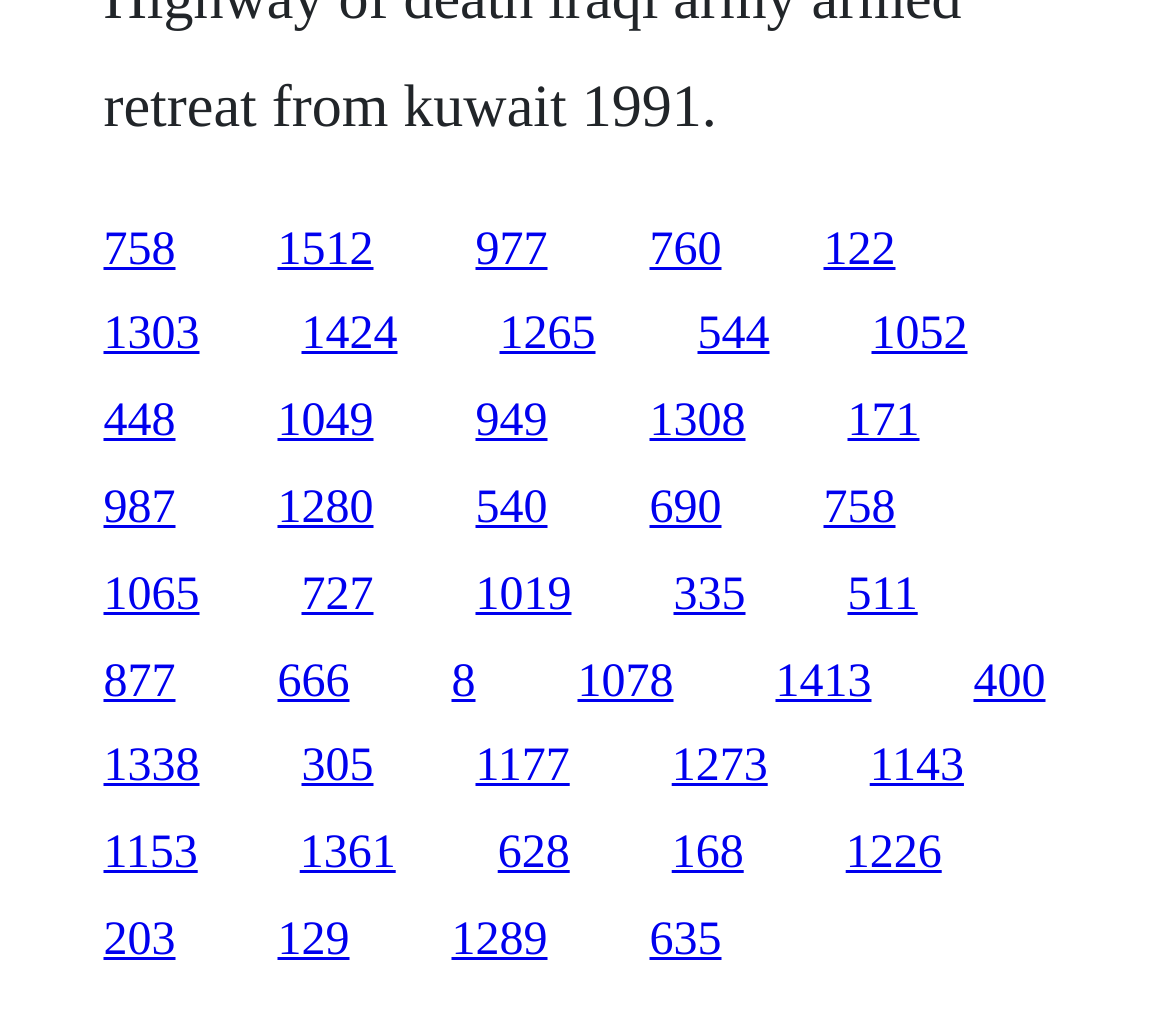Locate the bounding box coordinates of the segment that needs to be clicked to meet this instruction: "follow the tenth link".

[0.596, 0.307, 0.658, 0.357]